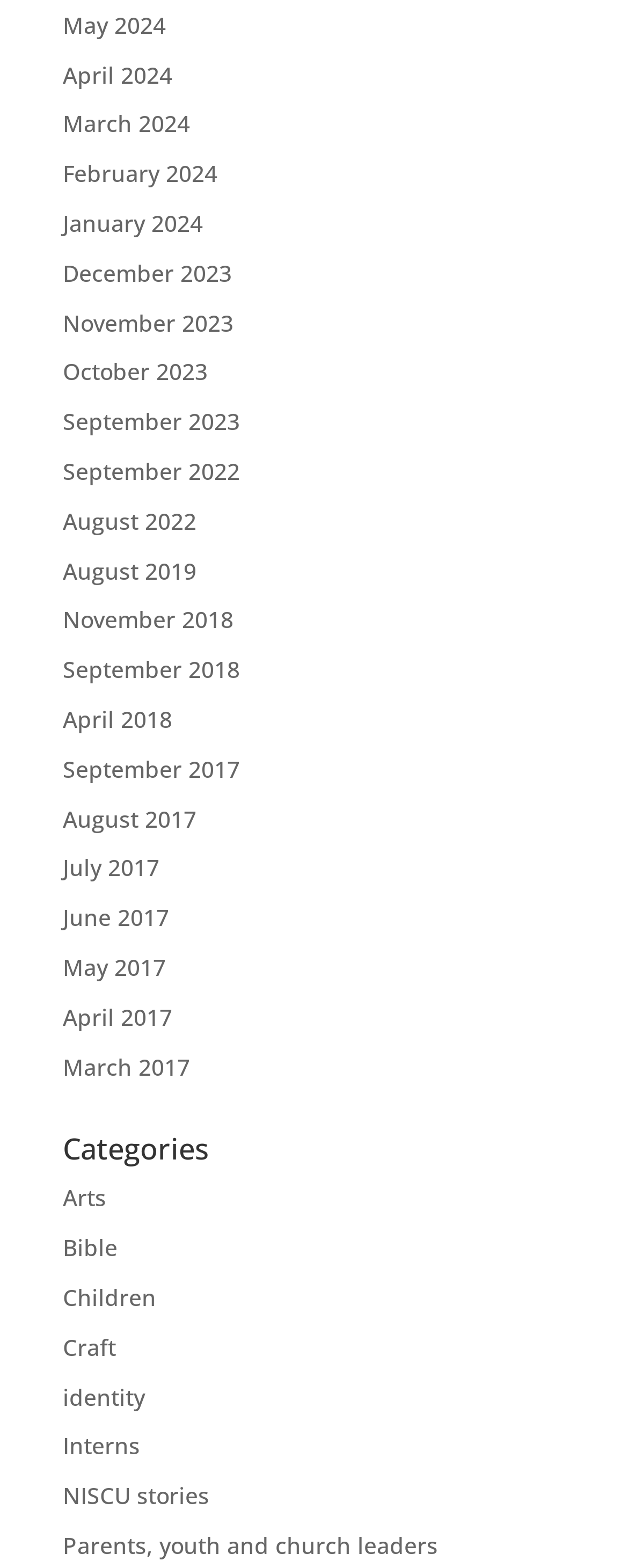Point out the bounding box coordinates of the section to click in order to follow this instruction: "Click on 'Where to find a lesbian cougar near you'".

None